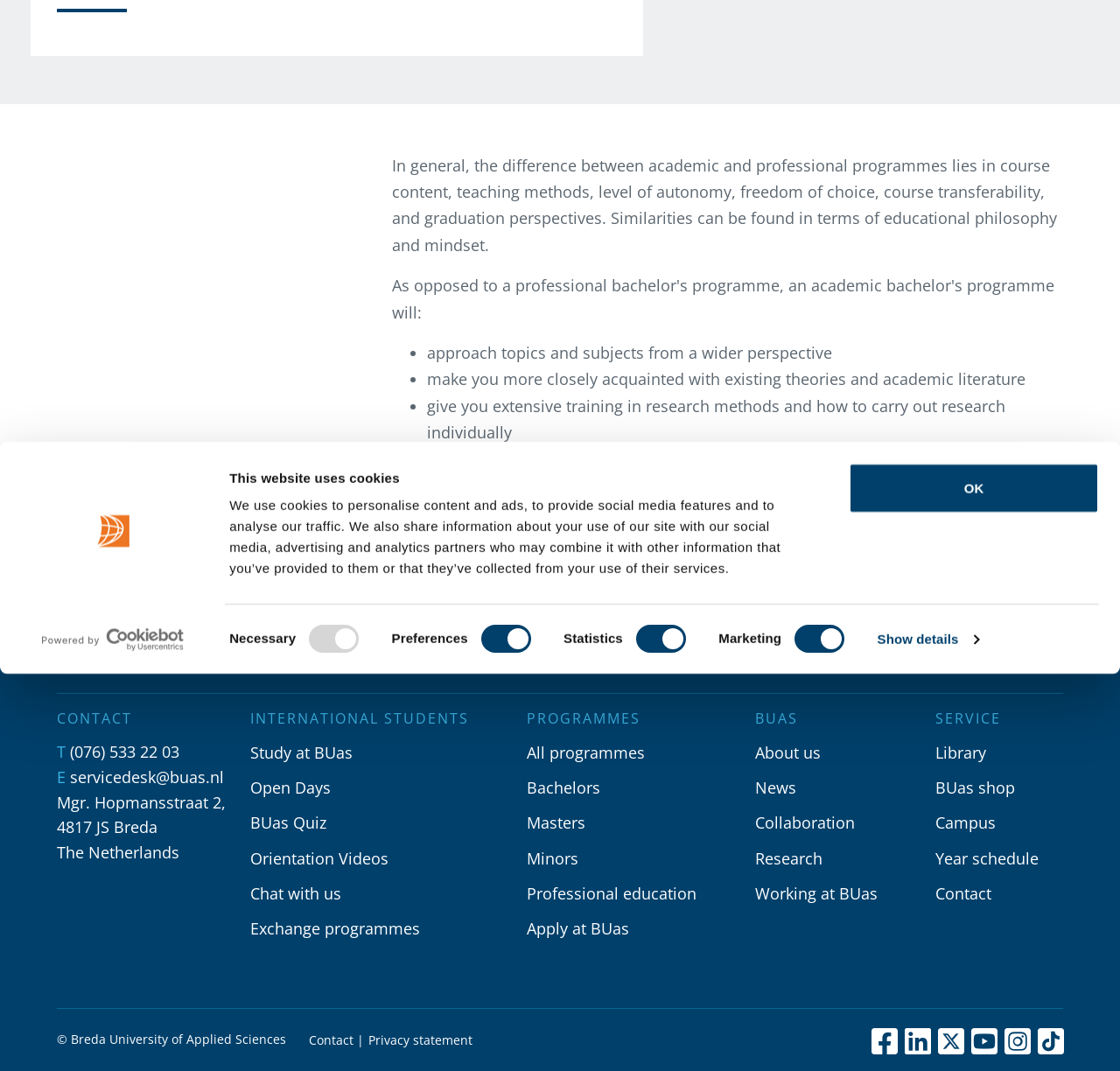Identify the bounding box for the element characterized by the following description: "Privacy statement".

[0.329, 0.961, 0.421, 0.981]